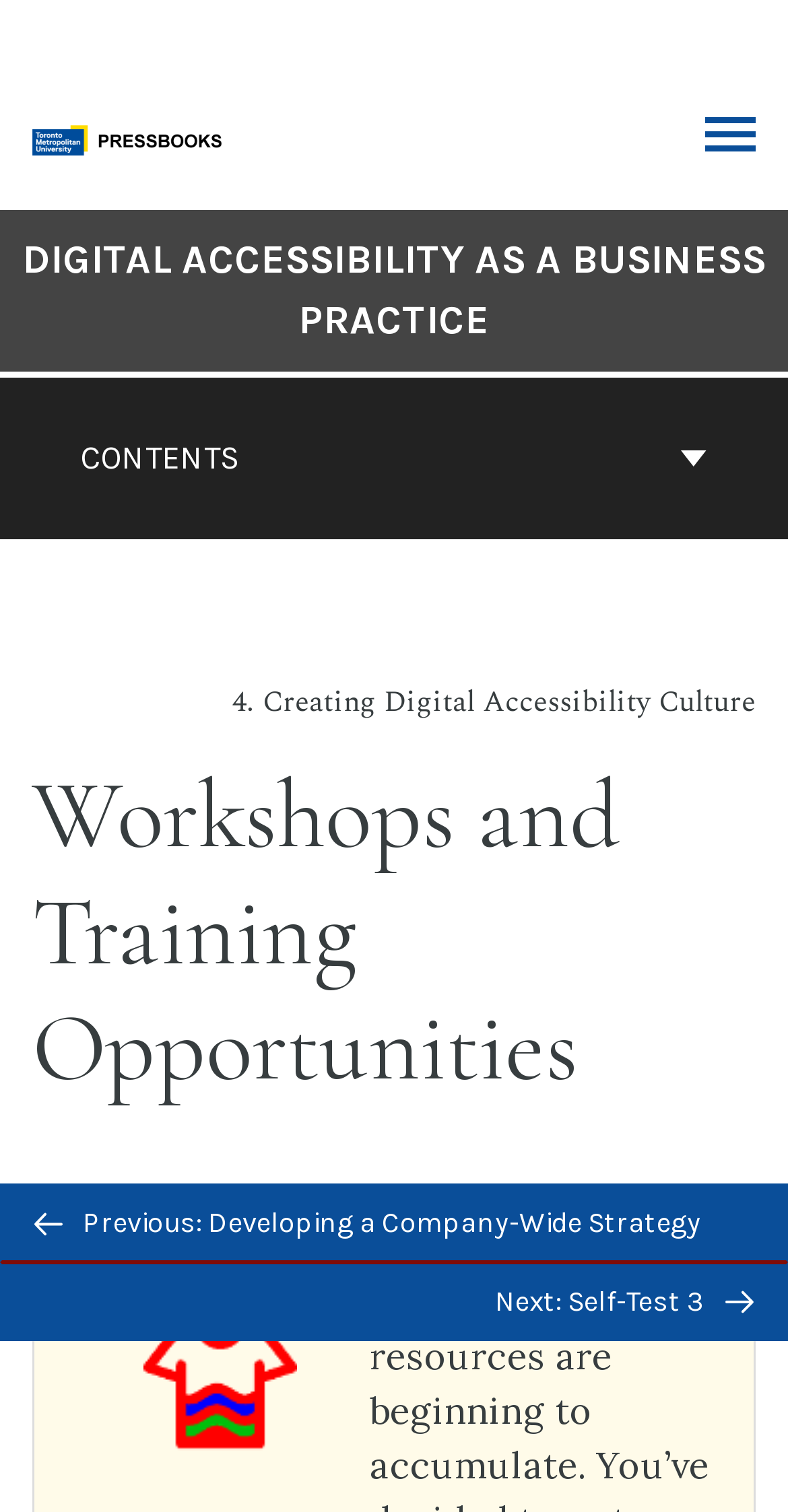Explain in detail what you observe on this webpage.

The webpage is about digital accessibility as a business practice, specifically focusing on workshops and training opportunities. At the top left corner, there is a logo for Toronto Metropolitan University Pressbooks, accompanied by a link to the university's Pressbooks website. On the top right corner, there is a "Toggle Menu" link.

Below the top section, there is a navigation menu for book contents, which takes up the full width of the page. Within this menu, there is a button labeled "CONTENTS" and a heading that allows users to navigate to the cover page of the book "Digital Accessibility as a Business Practice". The cover page title is prominently displayed in a large font size.

The main content of the page is divided into sections, with a heading "Workshops and Training Opportunities" located at the top. Below this heading, there is a static text "4. Creating Digital Accessibility Culture" that takes up most of the page width.

At the bottom of the page, there is a navigation section for previous and next pages. This section contains links to the previous page "Developing a Company-Wide Strategy" and the next page "Self-Test 3", each accompanied by a small icon. There is also a "BACK TO TOP" button located in the middle of this section, which allows users to quickly navigate back to the top of the page.